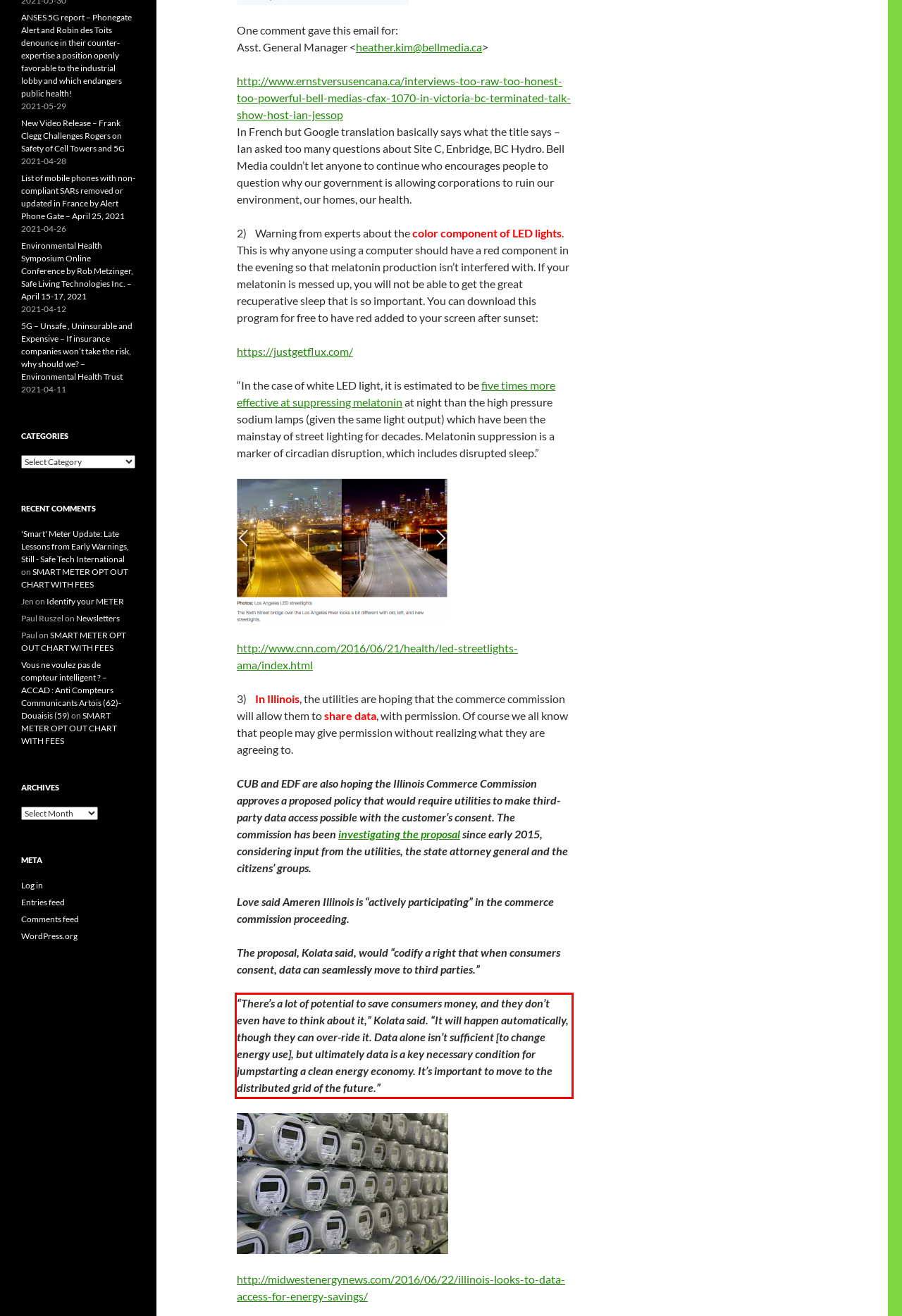Given a webpage screenshot, identify the text inside the red bounding box using OCR and extract it.

“There’s a lot of potential to save consumers money, and they don’t even have to think about it,” Kolata said. “It will happen automatically, though they can over-ride it. Data alone isn’t sufficient [to change energy use], but ultimately data is a key necessary condition for jumpstarting a clean energy economy. It’s important to move to the distributed grid of the future.”